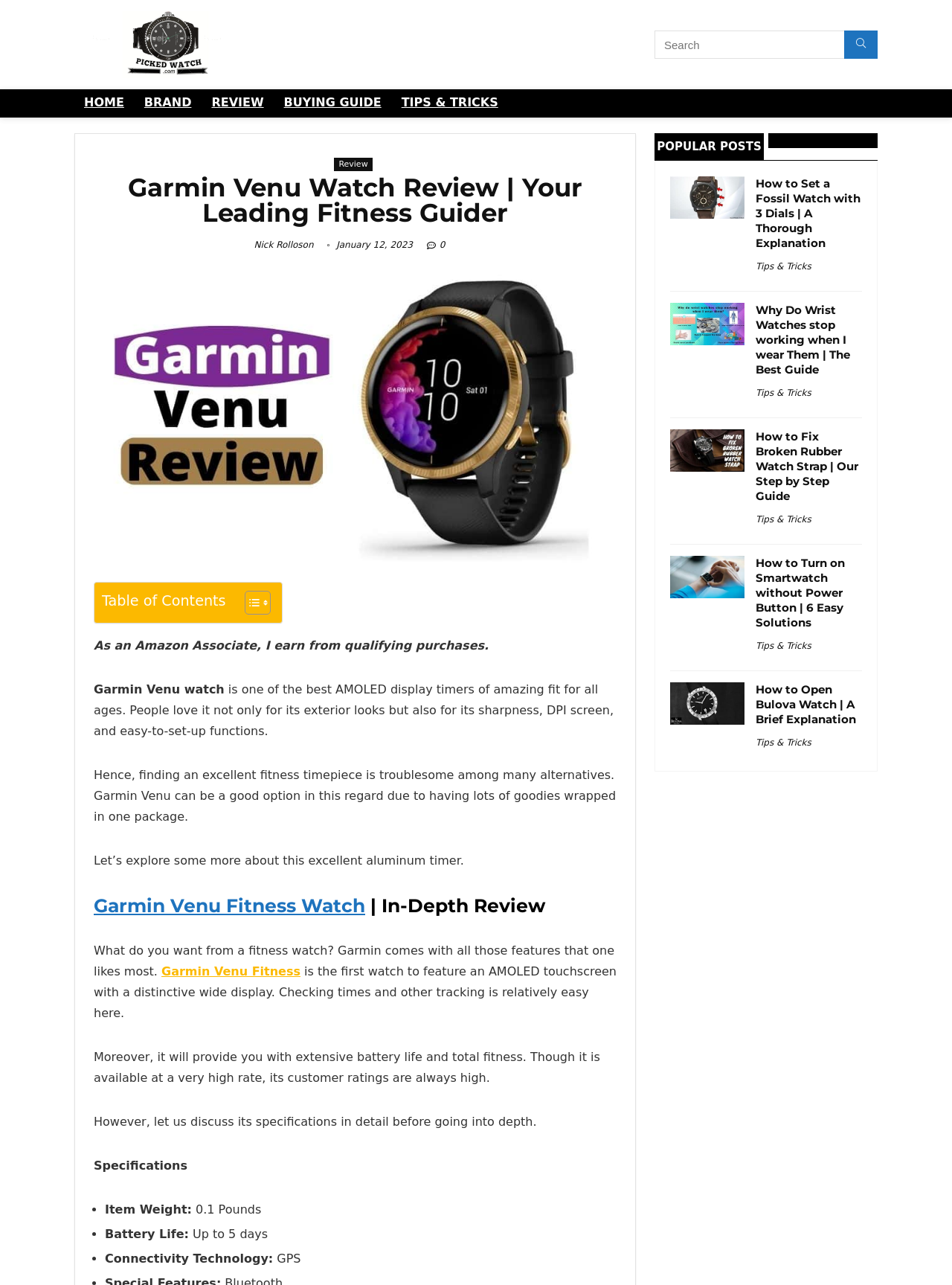Provide a brief response to the question using a single word or phrase: 
What type of display does the Garmin Venu have?

AMOLED